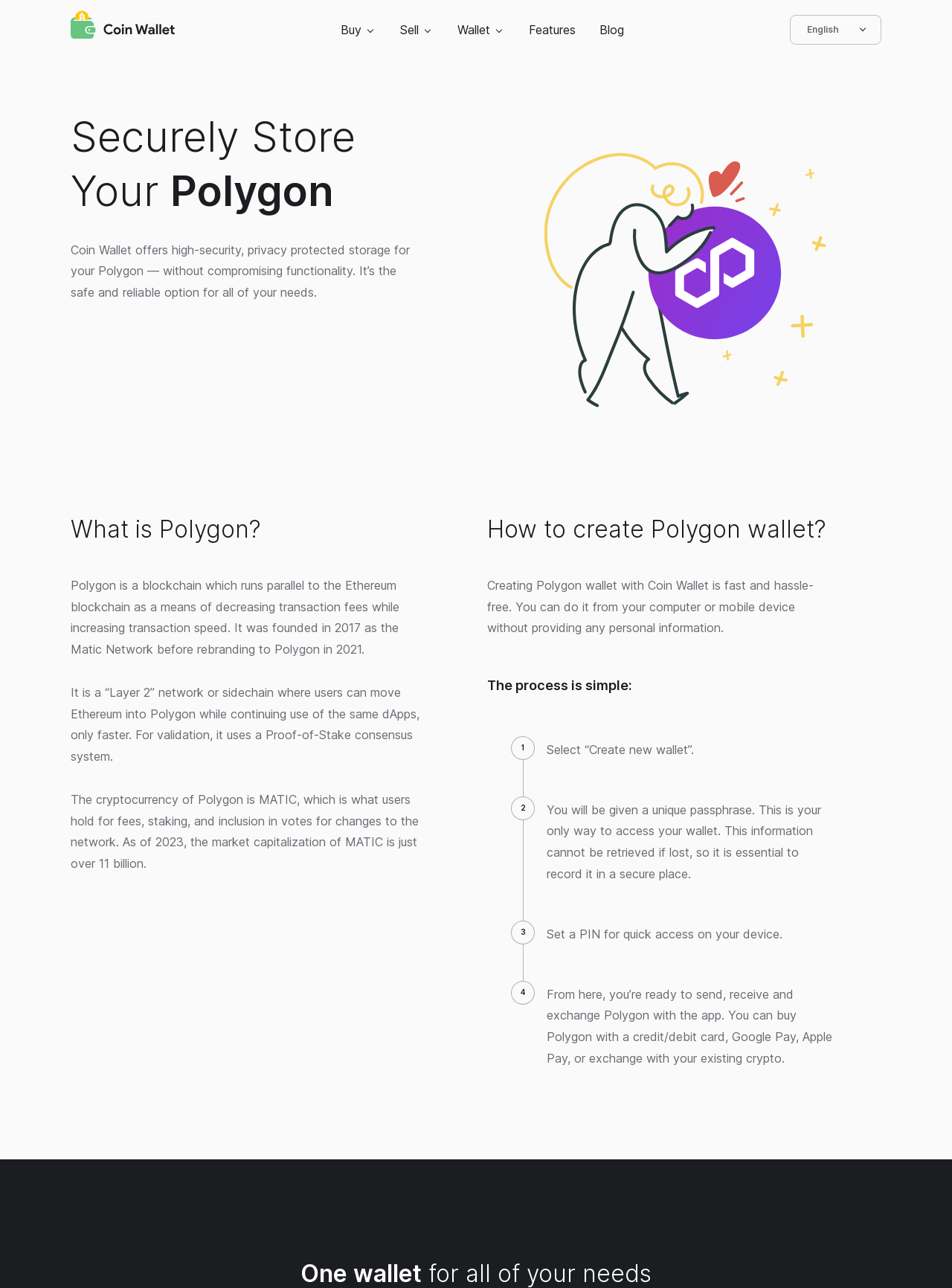Predict the bounding box coordinates of the UI element that matches this description: "Buy". The coordinates should be in the format [left, top, right, bottom] with each value between 0 and 1.

[0.345, 0.014, 0.408, 0.032]